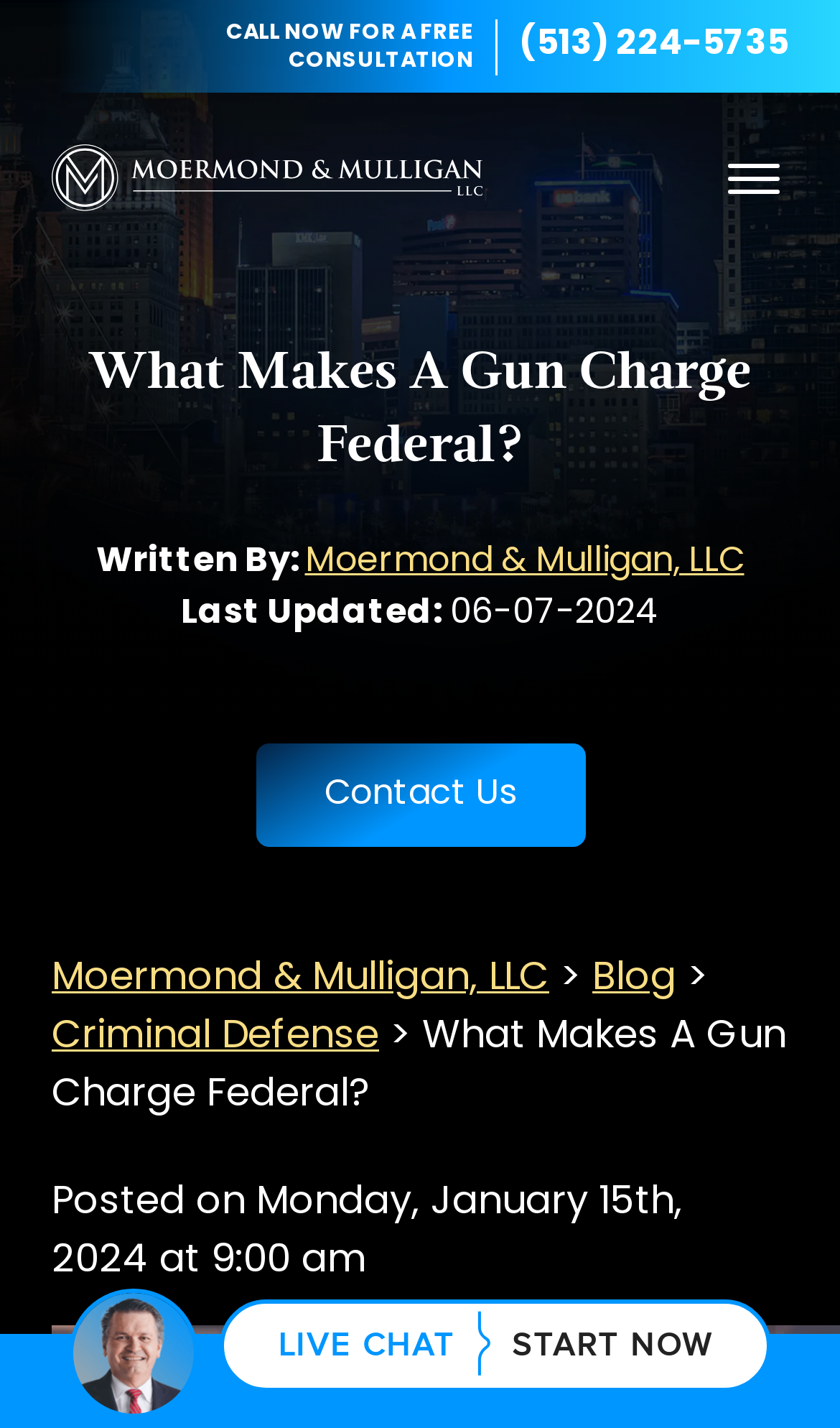Generate the text of the webpage's primary heading.

What Makes A Gun Charge Federal?